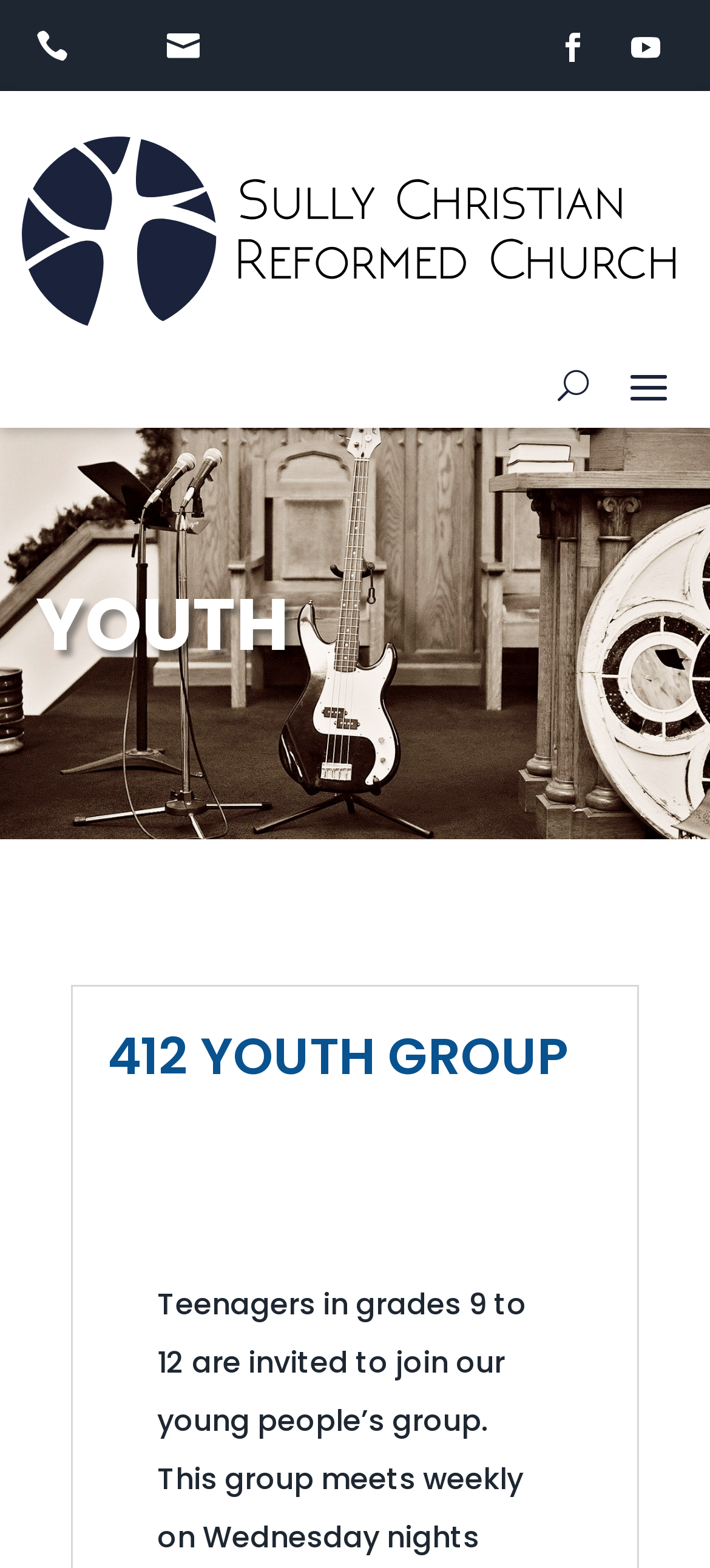Utilize the information from the image to answer the question in detail:
What is the name of the youth group?

I found the answer by looking at the heading element with the text '412 YOUTH GROUP' which is located below the 'YOUTH' heading.